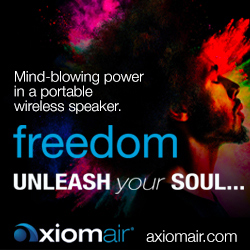What is the website to explore the Axiomair product further? Based on the screenshot, please respond with a single word or phrase.

axiomair.com